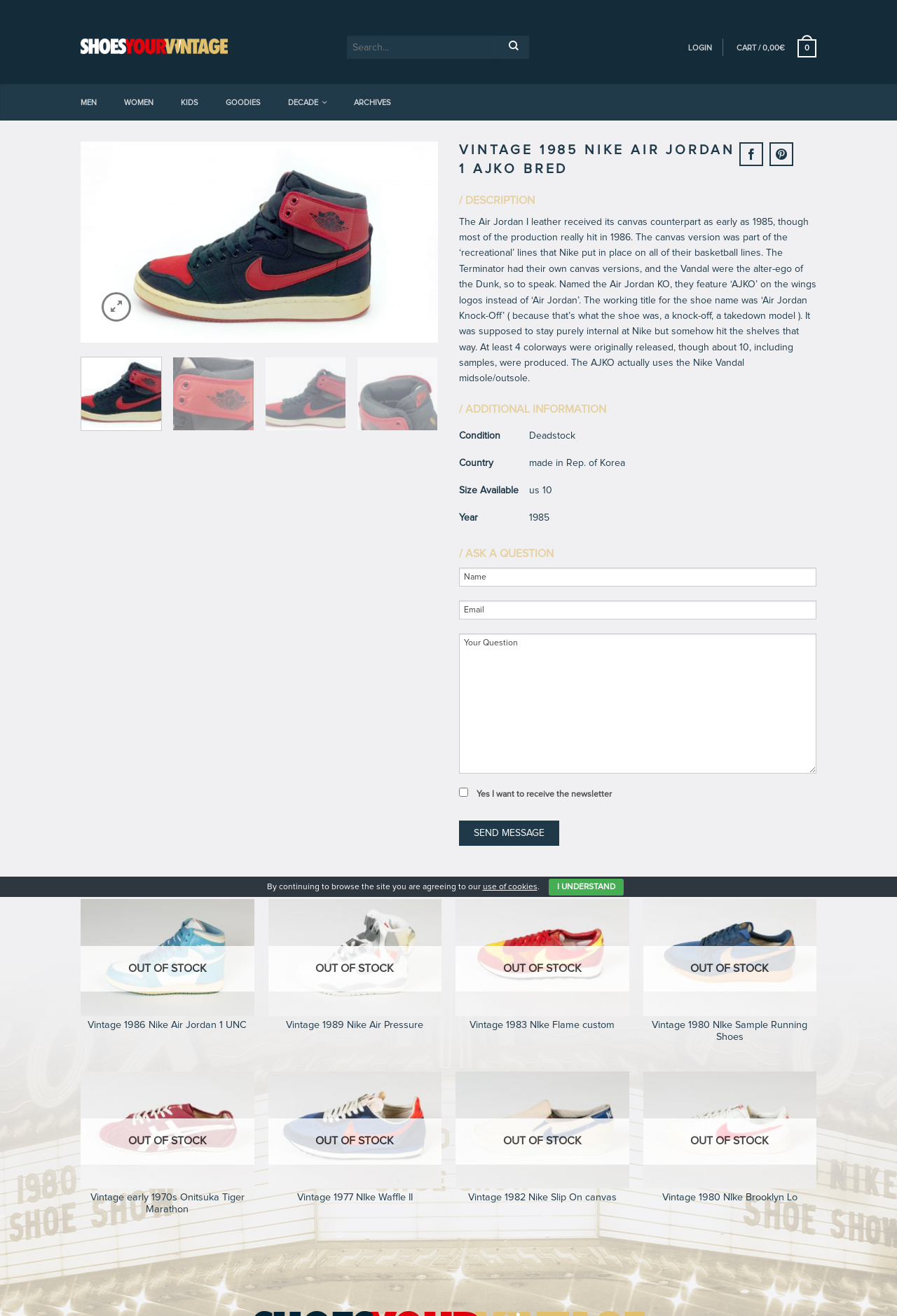Craft a detailed narrative of the webpage's structure and content.

This webpage is about a vintage 1985 Nike Air Jordan 1 AJKO BRED shoe. At the top, there is a navigation menu with links to "MEN", "WOMEN", "KIDS", "GOODIES", and "ARCHIVES". Below the navigation menu, there is a search box and a login button. 

On the left side, there are several images of the shoe from different angles, with a button to zoom in and out. On the right side, there is a description of the shoe, stating that the Air Jordan I leather received its canvas counterpart as early as 1985, and the canvas version was part of the ‘recreational’ lines that Nike put in place on all of their basketball lines.

Below the description, there is a table with additional information about the shoe, including its condition, country of origin, size available, and year of production. 

Further down, there is a section where users can ask a question about the product, with input fields for name, email, and question. There is also a checkbox to opt-in for a newsletter and a "Send Message" button.

At the bottom of the page, there is a section titled "YOU MAY ALSO LIKE" with links to other related products, including a vintage 1986 Nike Air Jordan 1 UNC shoe.